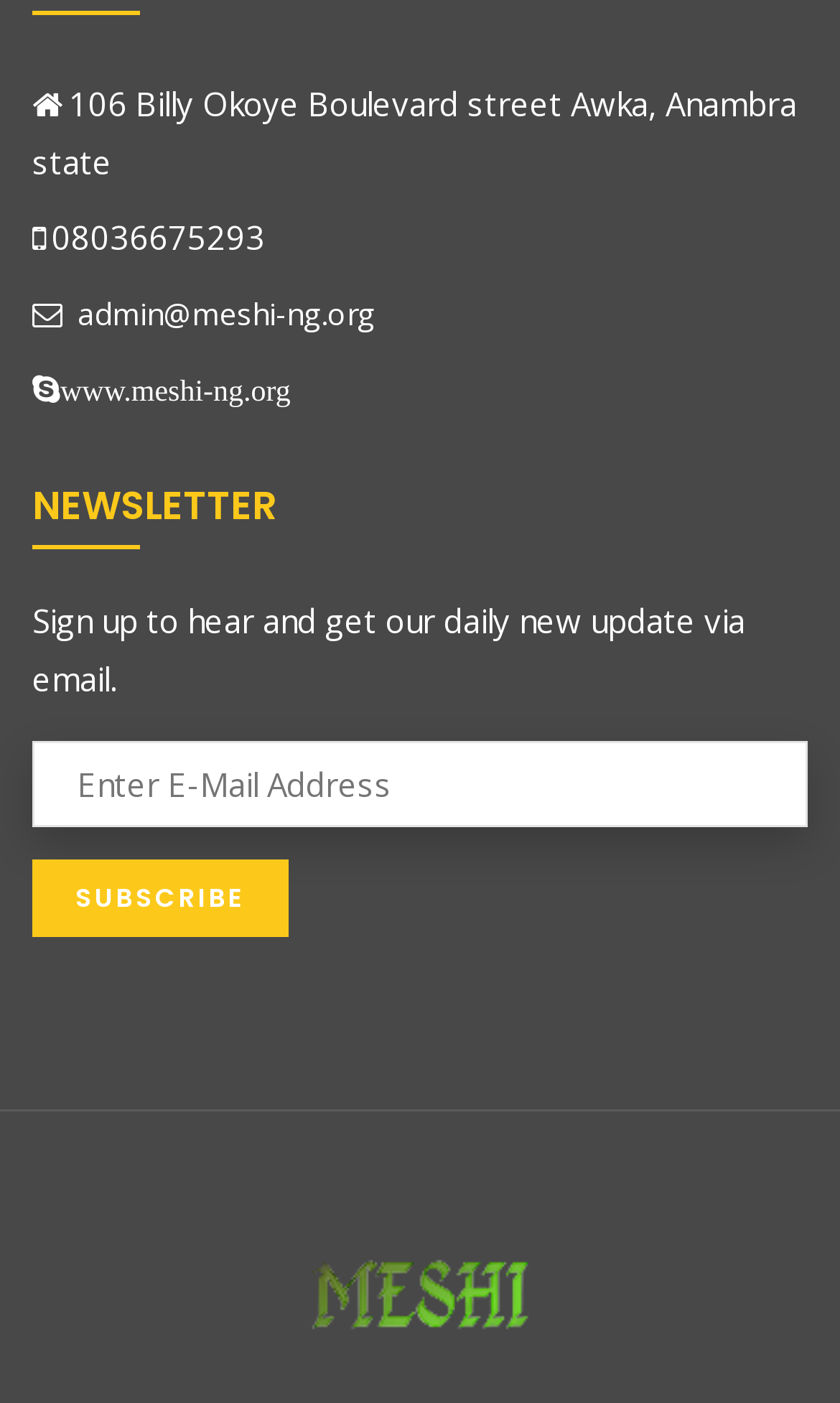Locate the bounding box of the UI element described by: "www.meshi-ng.org" in the given webpage screenshot.

[0.072, 0.267, 0.346, 0.288]